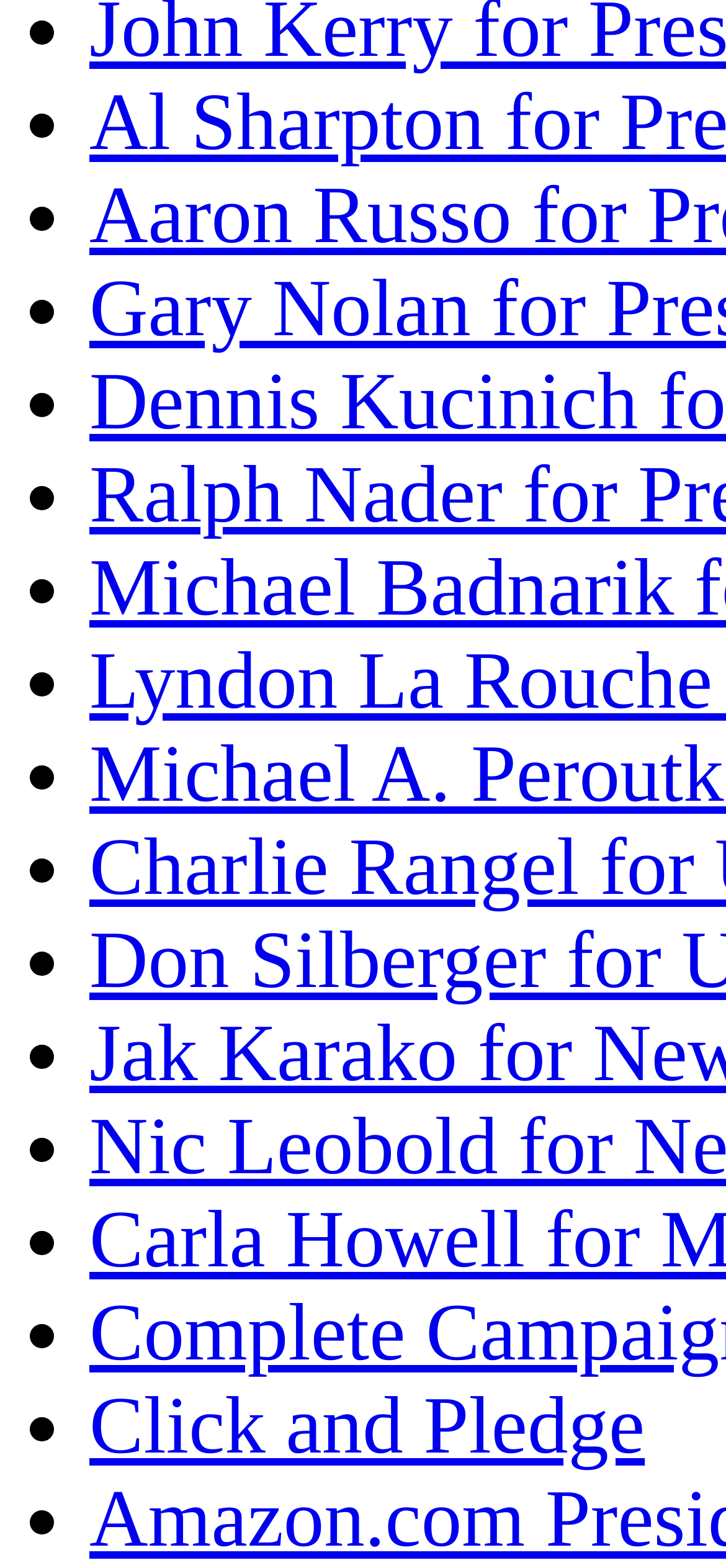What is the horizontal position of the list markers?
Respond to the question with a single word or phrase according to the image.

Left